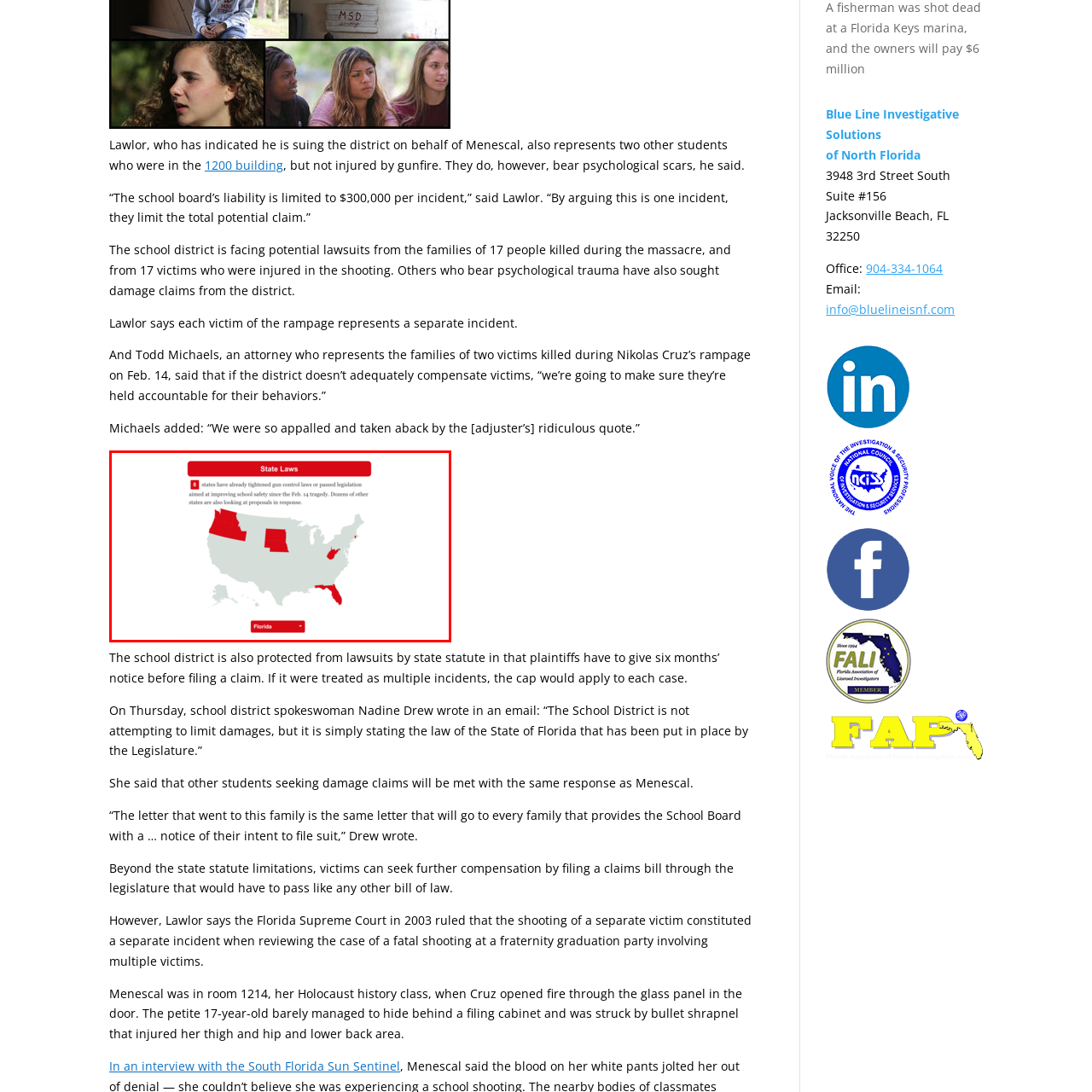Create a detailed narrative of the image inside the red-lined box.

The image illustrates a map of the United States highlighting states that have enacted or tightened gun control laws and legislation aimed at enhancing school safety in the aftermath of the tragic events of February 14. Eight states are marked in red, indicating their recent legislative actions, while the remaining states are represented in a lighter color, emphasizing their current stance on gun control. The focus of the map is Florida, which is prominently displayed as a key point of interest in the ongoing discussion about school safety and gun legislation. The visual representation underscores the broader national response to school safety concerns following high-profile incidents.